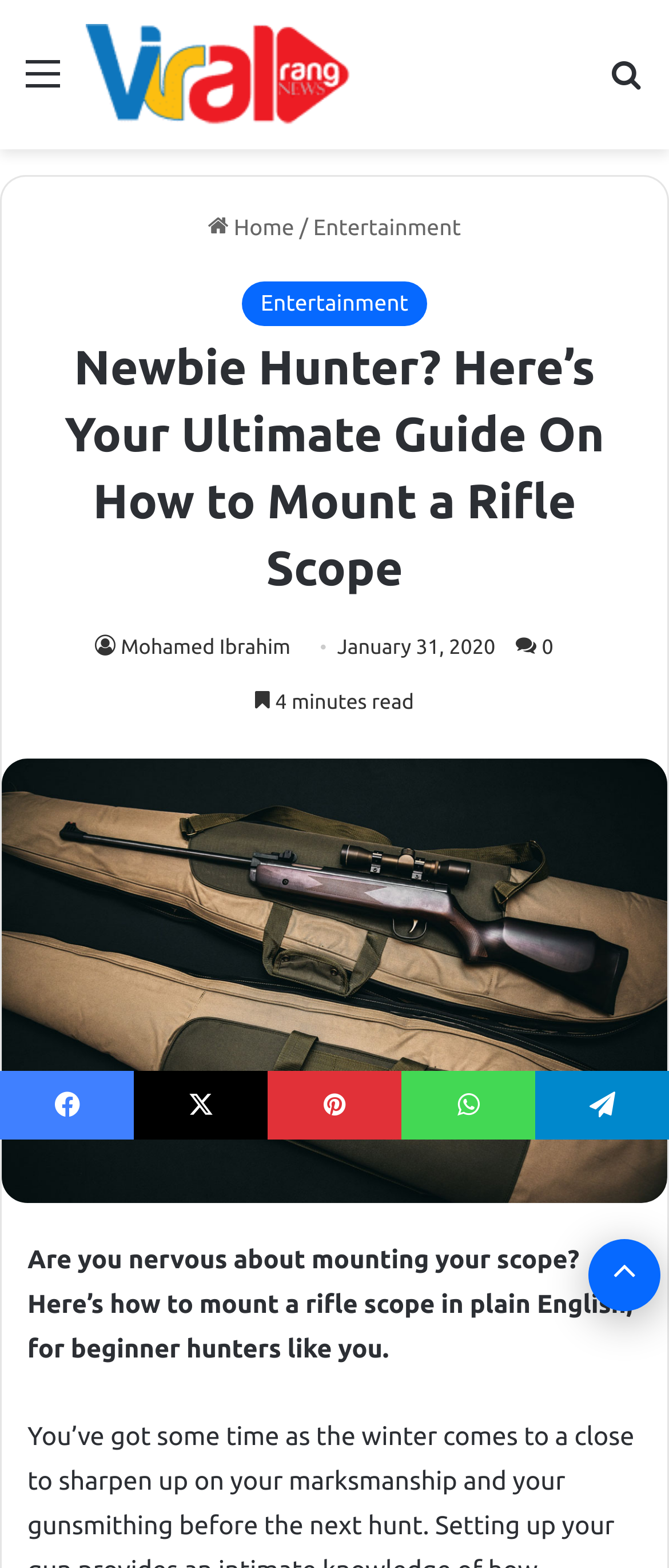How many social media links are there at the bottom of the page?
Give a single word or phrase answer based on the content of the image.

5